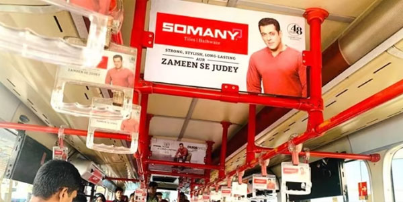Outline with detail what the image portrays.

The image showcases a vibrant interior of a public transport bus, featuring several advertisement panels prominently displayed above the passenger area. At the center of the scene is a large advertisement for "SOMANY," highlighting the brand's attributes: "STRONG, STYLISH, LONG-LASTING." Below this, in bold letters, is the slogan "ZAMEEN SE JUDEY," which translates to "Connected to the Earth," suggesting a strong association with durability and reliability.

The bus's interior is characterized by red horizontal bars that hold the advertisements, creating a striking visual contrast against the bus's otherwise neutral tones. Passengers can be seen in the background, engaged in their activities, illustrating the busy and dynamic environment of public transportation. Overall, the image captures the essence of advertising in transit spaces, effectively reaching a diverse audience while enhancing the aesthetic appeal of the bus interior.